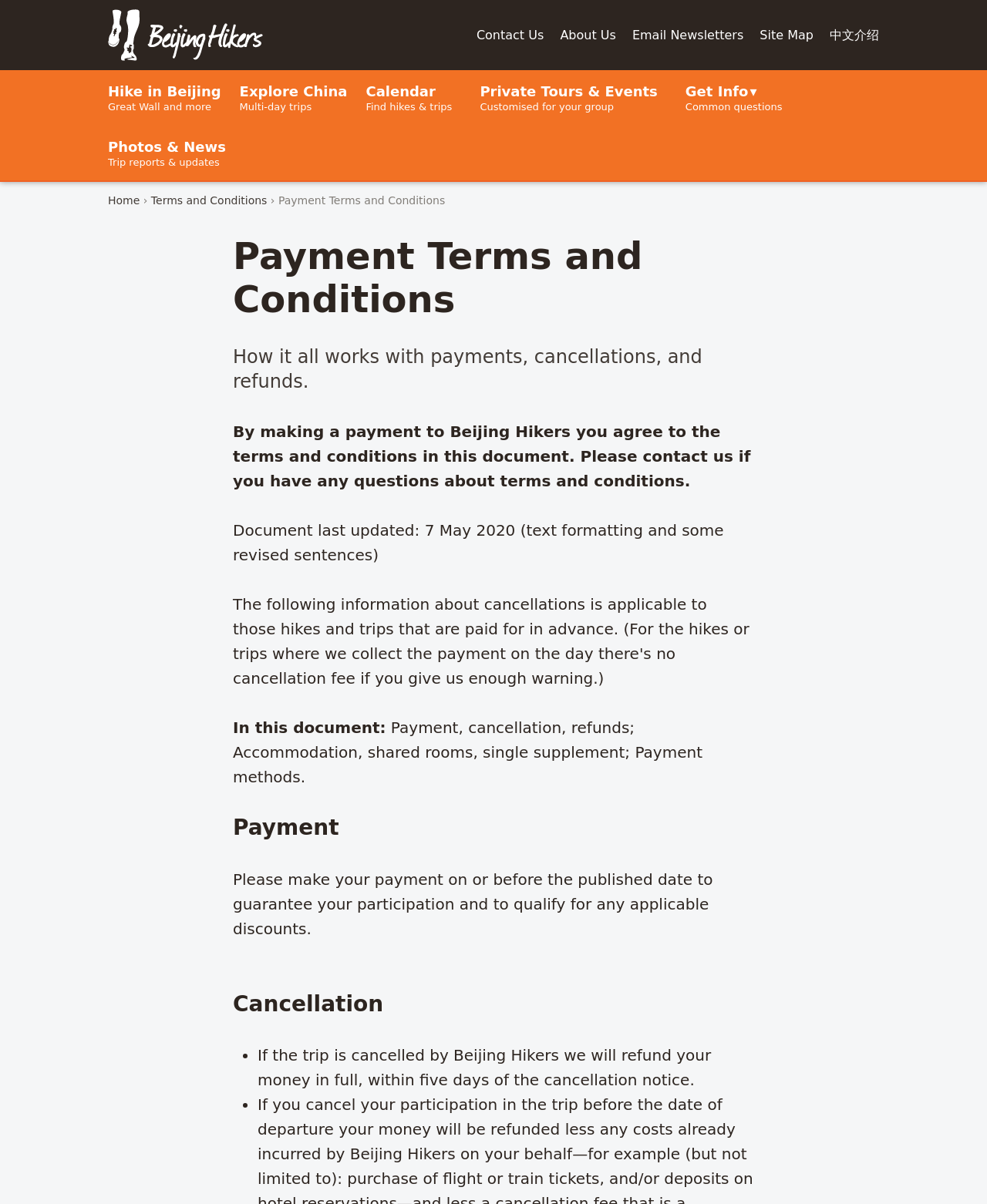What is the purpose of the webpage?
Could you please answer the question thoroughly and with as much detail as possible?

I inferred the purpose of the webpage by reading the heading 'Payment Terms and Conditions' and the subheading 'How it all works with payments, cancellations, and refunds.' which suggests that the webpage is intended to explain the payment terms and conditions of Beijing Hikers.